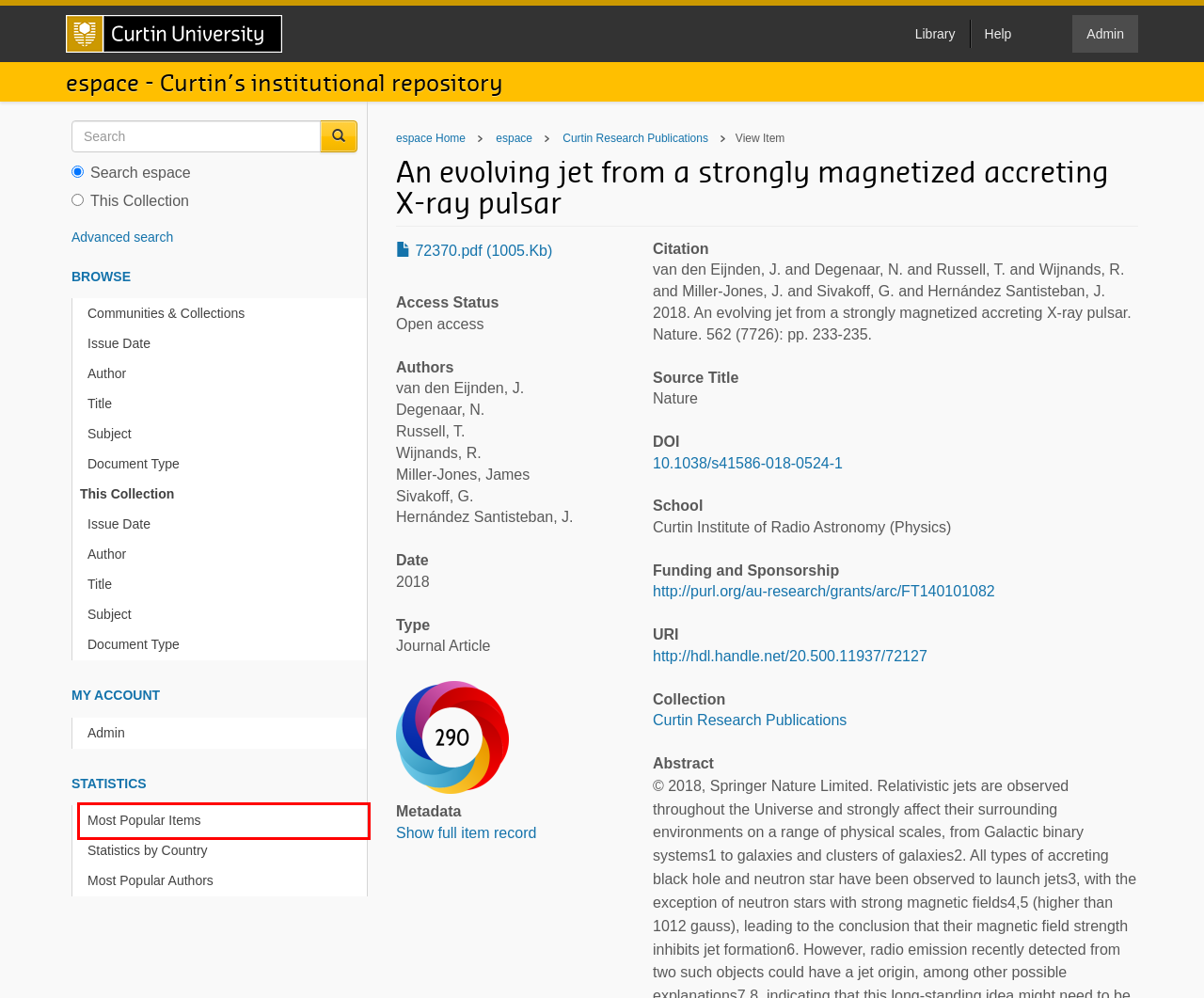Look at the screenshot of a webpage where a red rectangle bounding box is present. Choose the webpage description that best describes the new webpage after clicking the element inside the red bounding box. Here are the candidates:
A. Curtin University
B. Accessibility – Curtin University
C. Altmetric – An evolving jet from a strongly magnetized accreting X-ray pulsar
D. Library | Curtin University, Perth, Australia
E. Redirecting…
F. Most Popular Items
G. Most Popular Authors
H. Statistics by Country

F